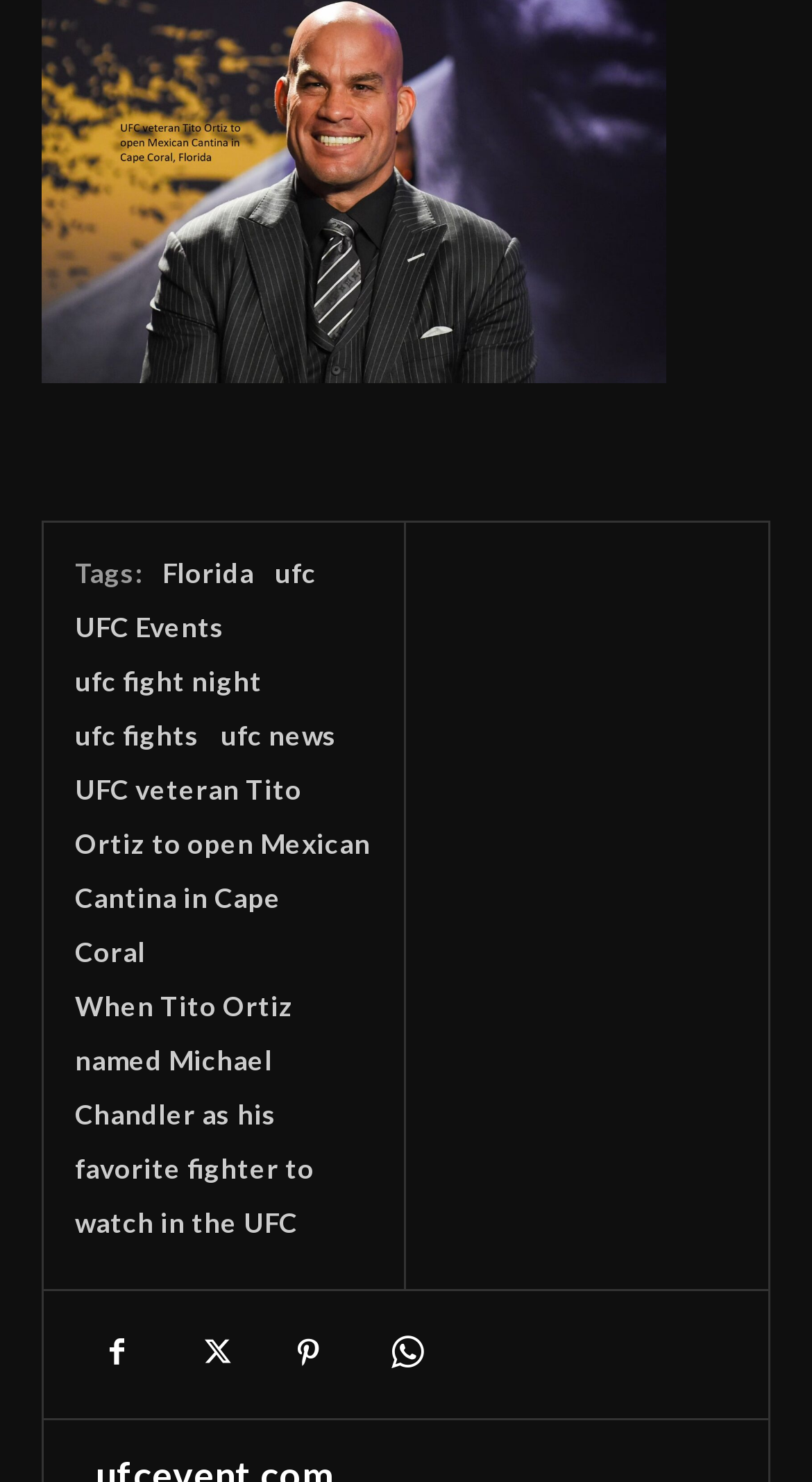Use a single word or phrase to answer the question:
What is the first tag listed?

Florida